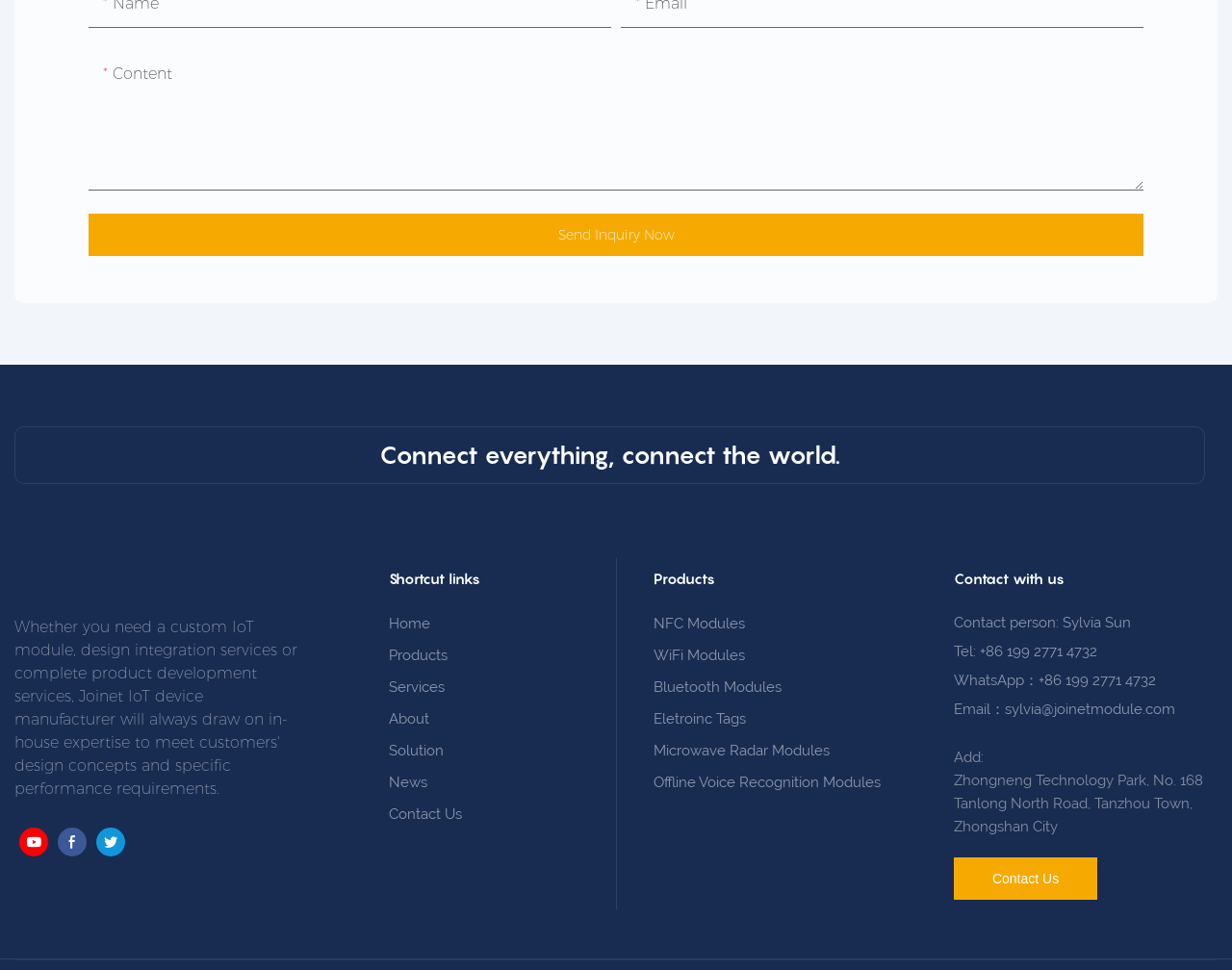Given the description of the UI element: "Bluetooth Modules", predict the bounding box coordinates in the form of [left, top, right, bottom], with each value being a float between 0 and 1.

[0.531, 0.7, 0.635, 0.717]